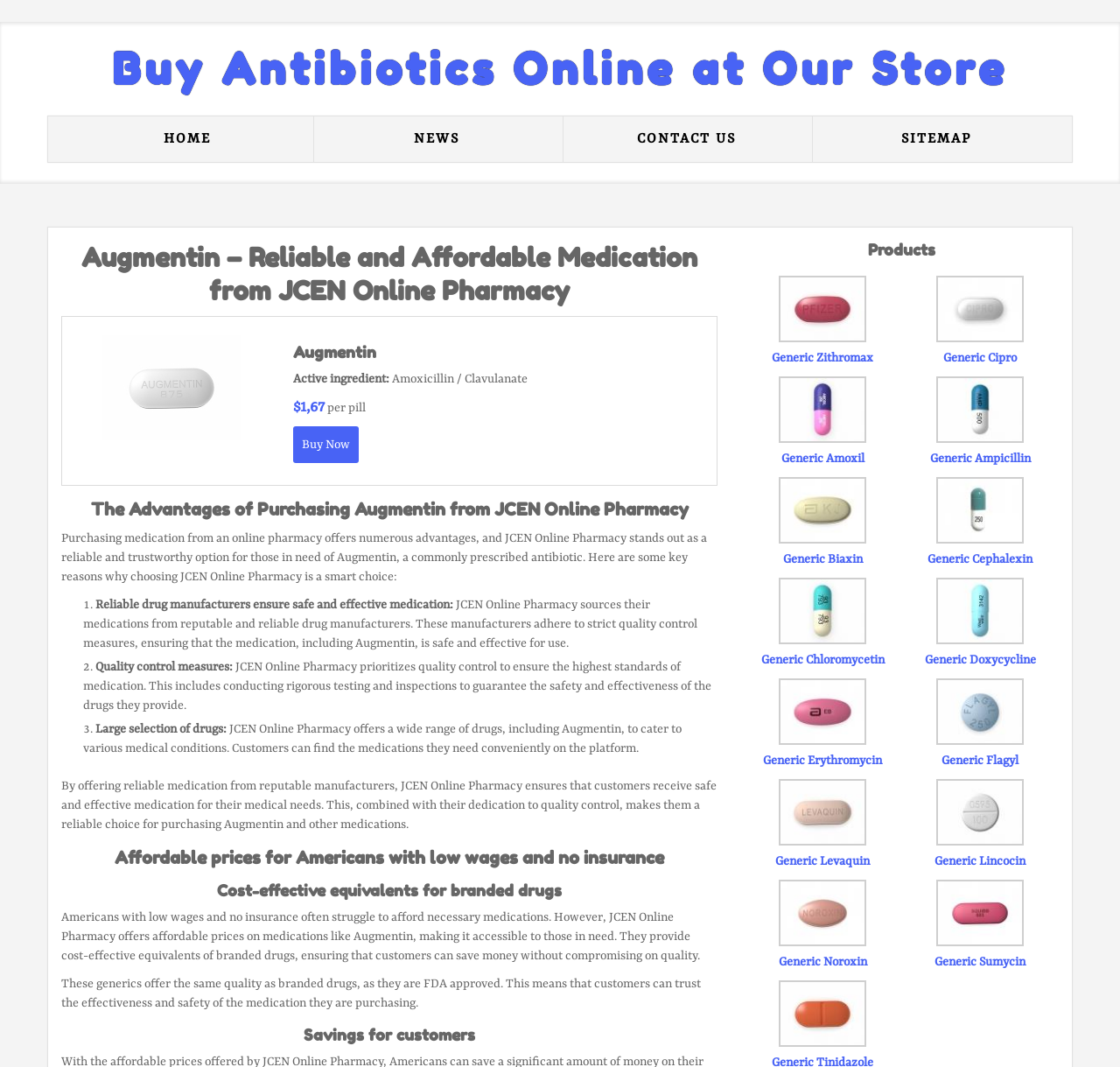Generate an in-depth caption that captures all aspects of the webpage.

This webpage is about Augmentin, a medication, and JCEN Online Pharmacy, which sells it. At the top, there is a header with links to "HOME", "NEWS", "CONTACT US", and "SITEMAP". Below this, there is a large heading that reads "Augmentin – Reliable and Affordable Medication from JCEN Online Pharmacy". 

To the right of this heading, there is an image of Augmentin. Below the image, there is a section with the title "The Advantages of Purchasing Augmentin from JCEN Online Pharmacy". This section explains the benefits of buying Augmentin from JCEN Online Pharmacy, including reliable drug manufacturers, quality control measures, and a large selection of drugs. 

Further down, there is a section that discusses the affordability of Augmentin for Americans with low wages and no insurance, as well as the cost-effectiveness of generic equivalents of branded drugs. 

On the right side of the page, there is a list of products, including Zithromax, Generic Cipro, Generic Amoxil, Generic Ampicillin, Generic Biaxin, Generic Cephalexin, Generic Chloromycetin, Generic Doxycycline, and Generic Erythromycin. Each product has an image and a link to its page. 

There is also a "Buy Now" button and a section that displays the price of Augmentin, which is $1.67 per pill.